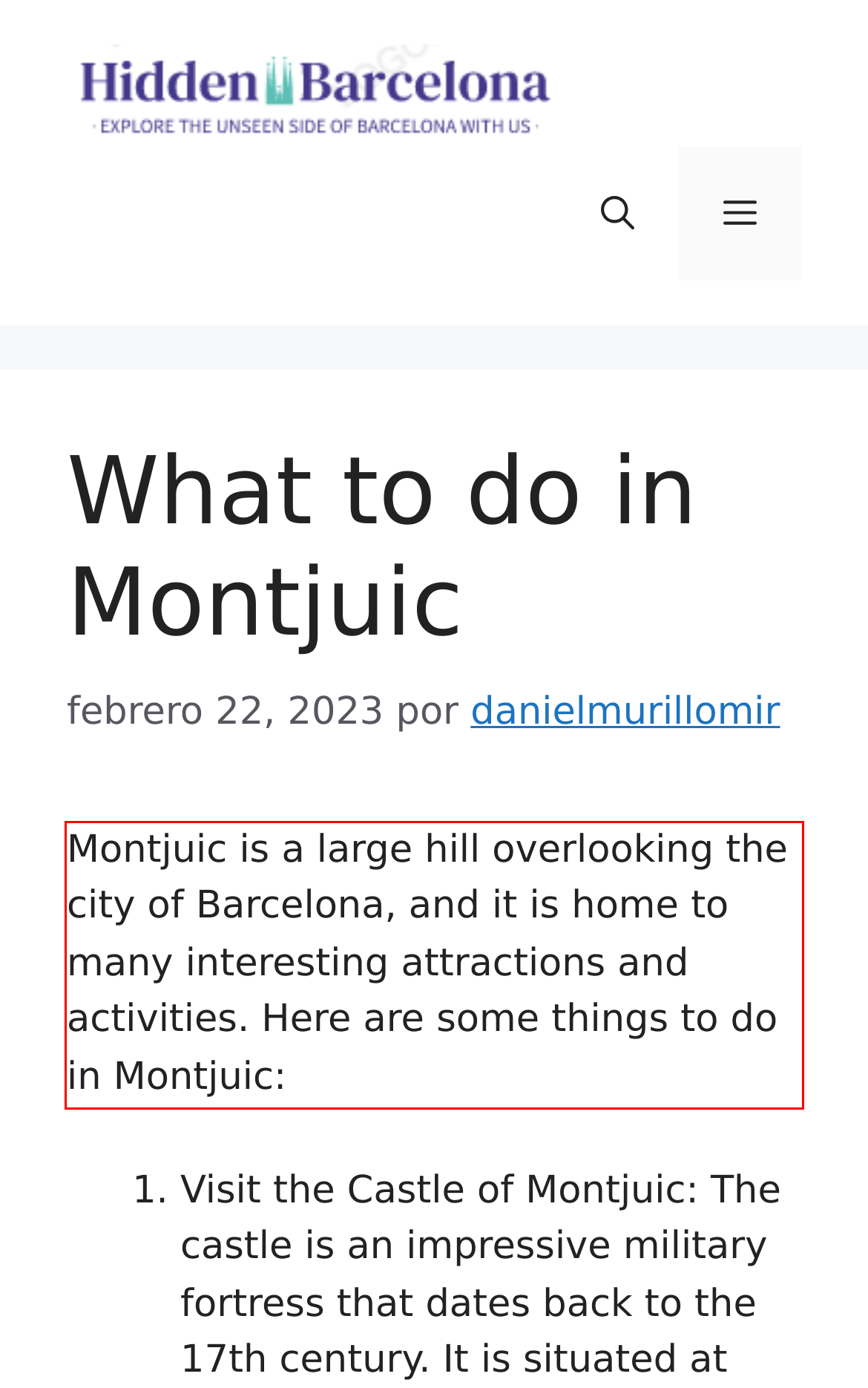Please perform OCR on the text content within the red bounding box that is highlighted in the provided webpage screenshot.

Montjuic is a large hill overlooking the city of Barcelona, and it is home to many interesting attractions and activities. Here are some things to do in Montjuic: